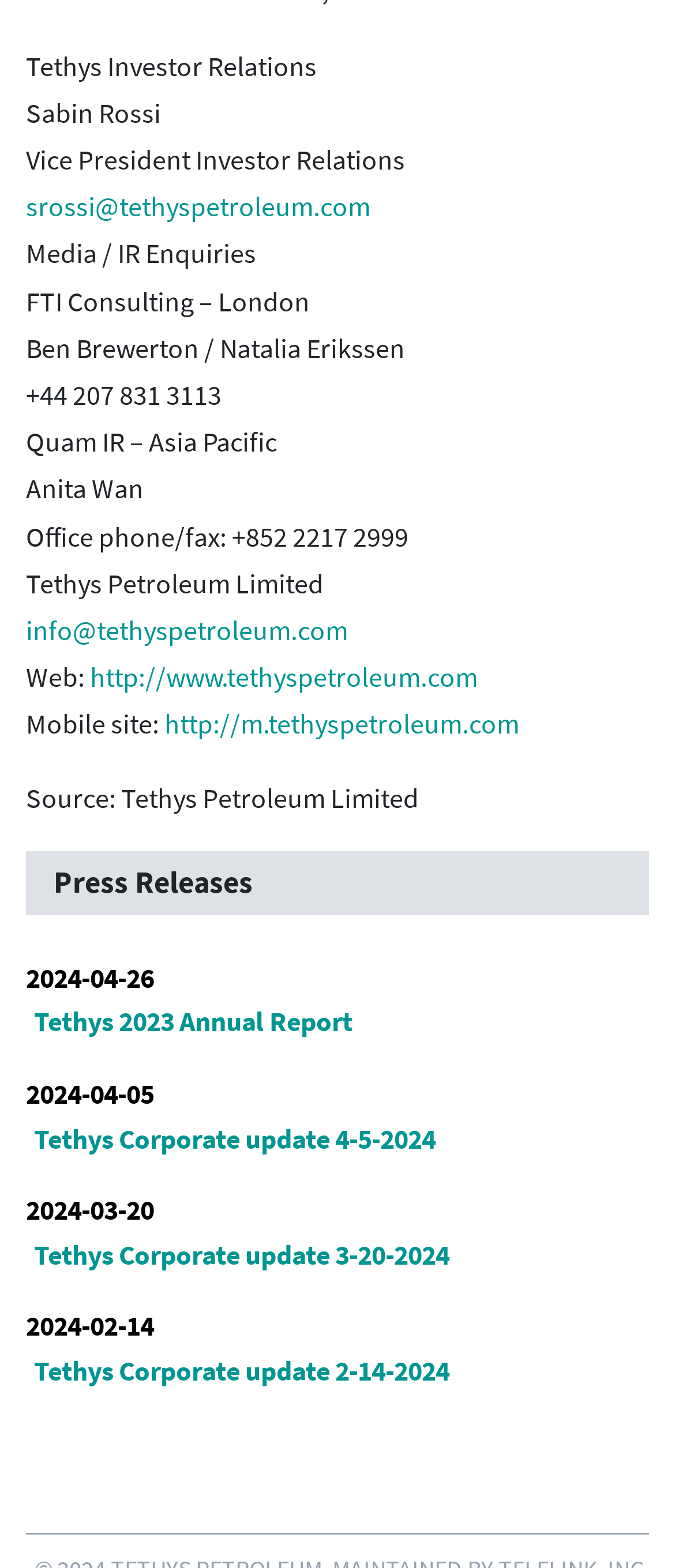Find the bounding box coordinates for the element that must be clicked to complete the instruction: "View our Facebook page". The coordinates should be four float numbers between 0 and 1, indicated as [left, top, right, bottom].

None